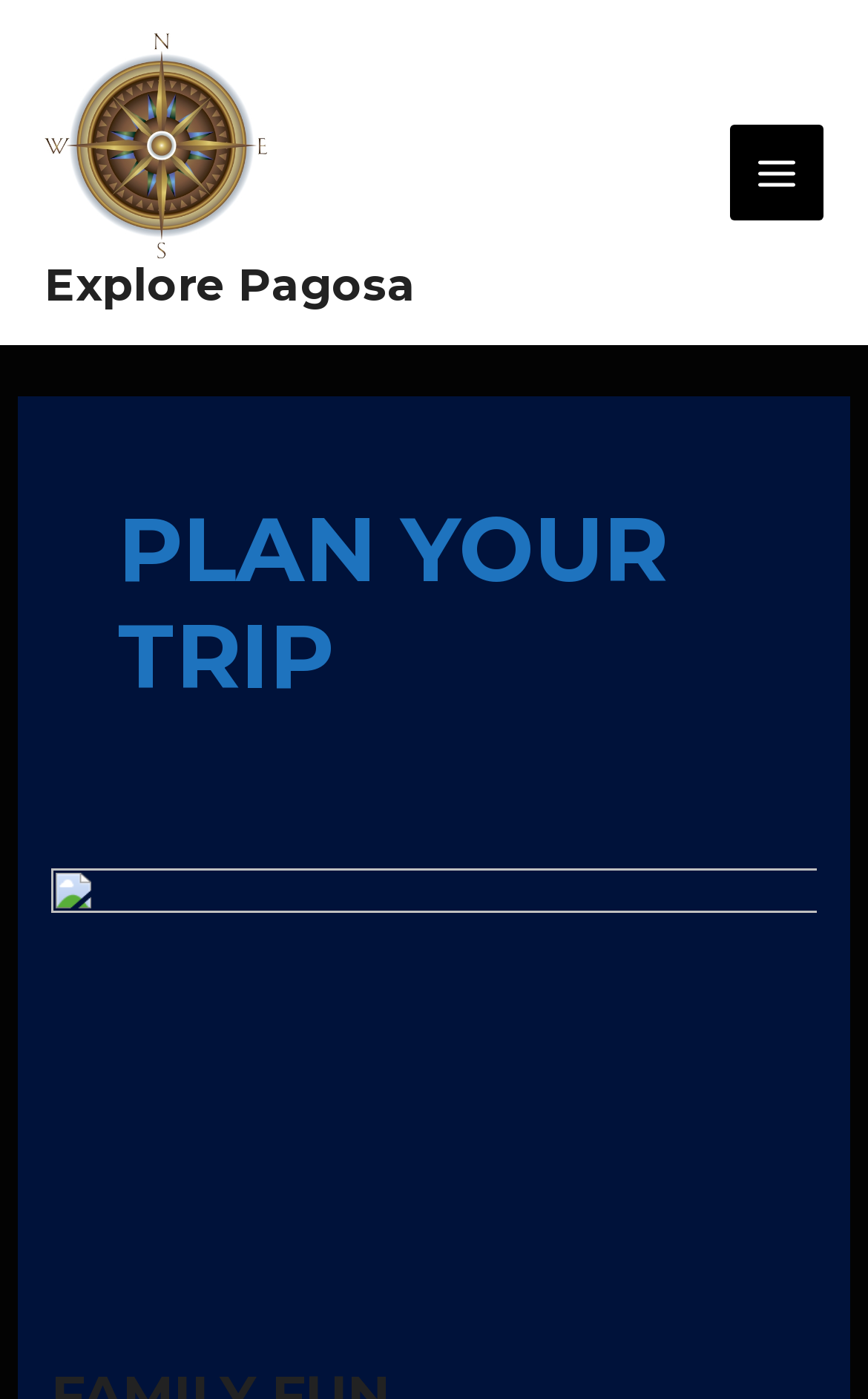Is there an image associated with the 'Explore Pagosa' link?
By examining the image, provide a one-word or phrase answer.

Yes